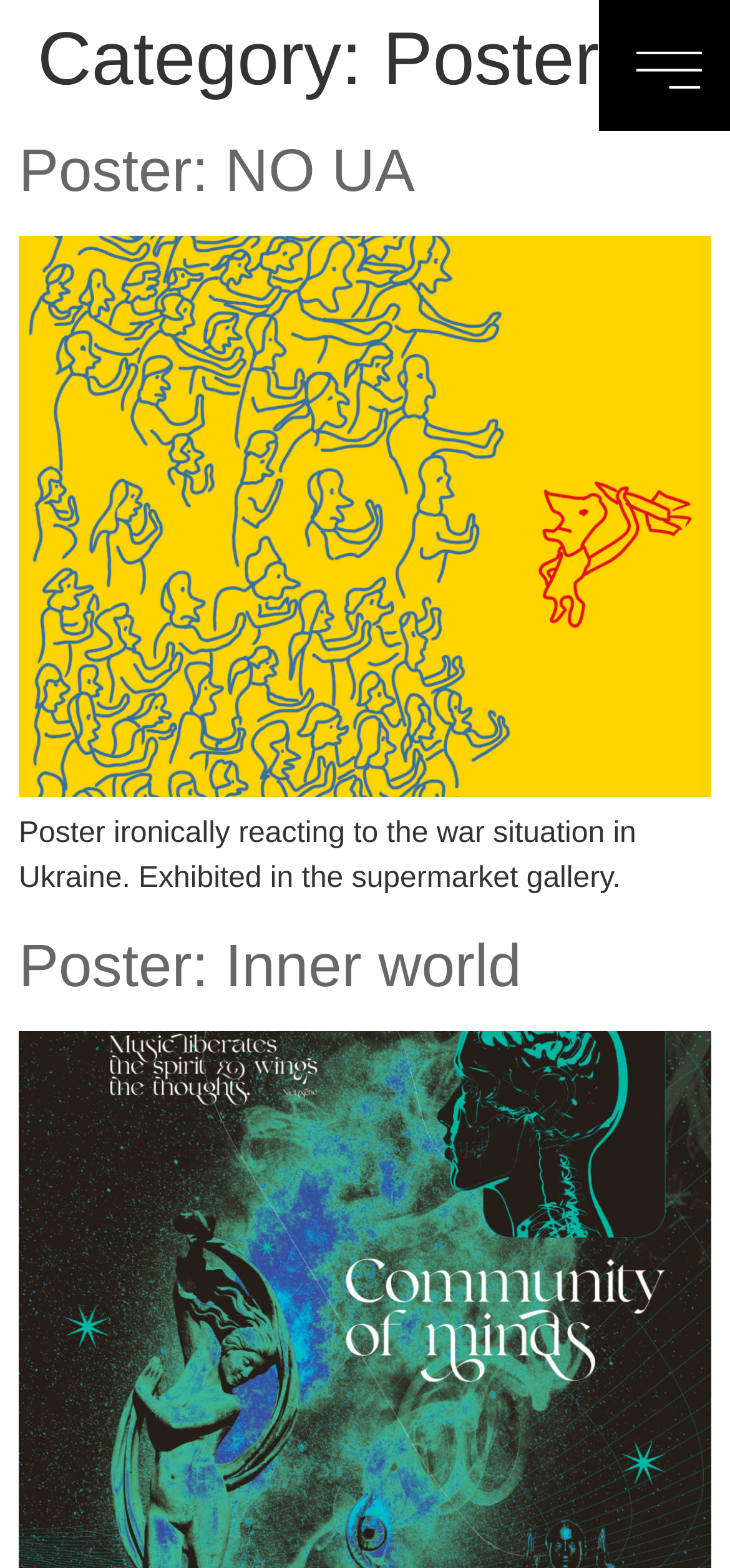What is the category of the poster?
Answer the question with detailed information derived from the image.

The category of the poster can be determined by looking at the header section of the webpage, which contains the text 'Category: Poster'.